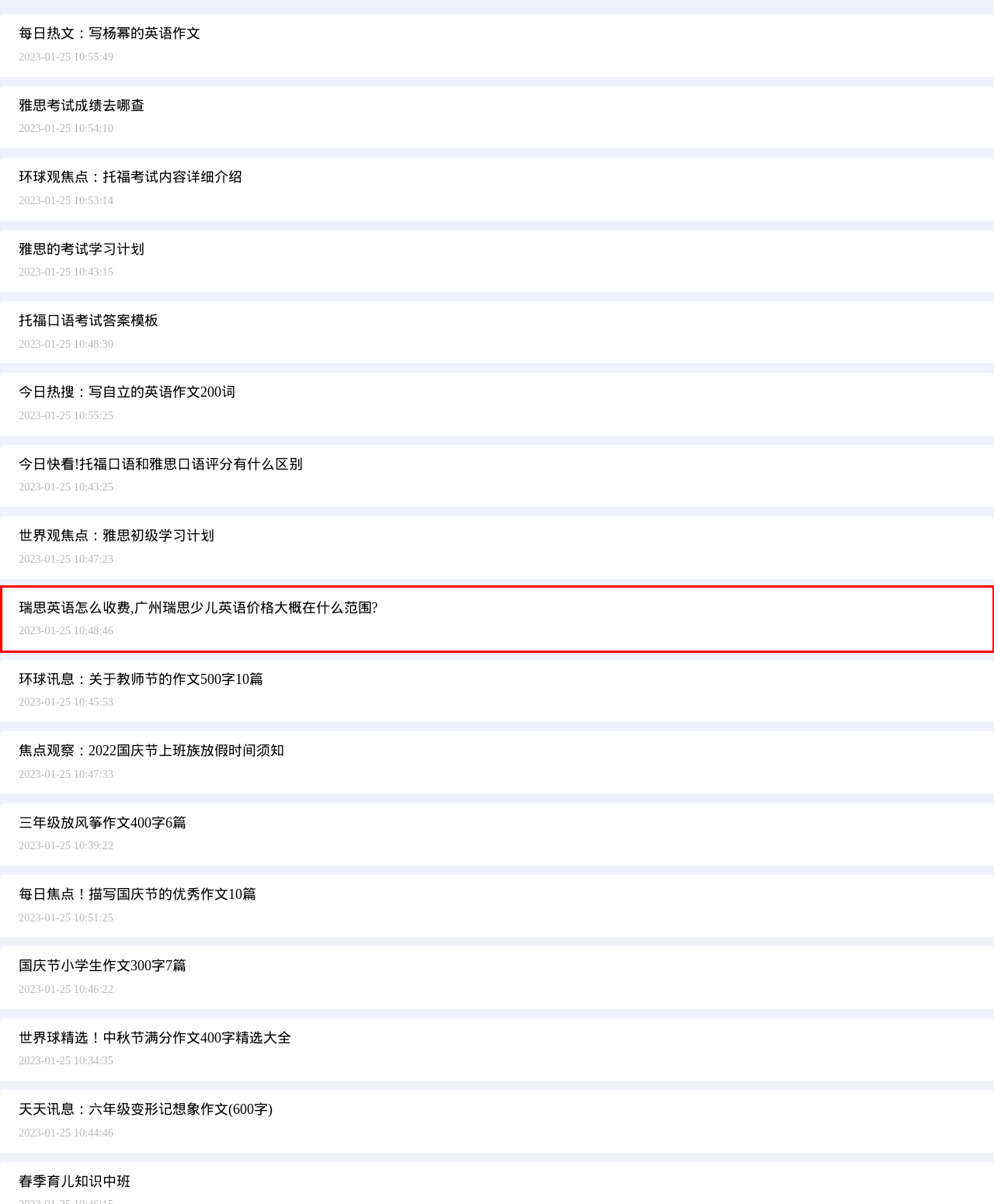With the provided screenshot showing a webpage and a red bounding box, determine which webpage description best fits the new page that appears after clicking the element inside the red box. Here are the options:
A. 国庆节小学生作文300字7篇_魔方网
B. 瑞思英语怎么收费,广州瑞思少儿英语价格大概在什么范围?_魔方网
C. 世界球精选！中秋节满分作文400字精选大全_魔方网
D. 三年级放风筝作文400字6篇_魔方网
E. 天天讯息：六年级变形记想象作文(600字)_魔方网
F. 托福口语考试答案模板_魔方网
G. 世界观焦点：雅思初级学习计划_魔方网
H. 雅思的考试学习计划_魔方网

B